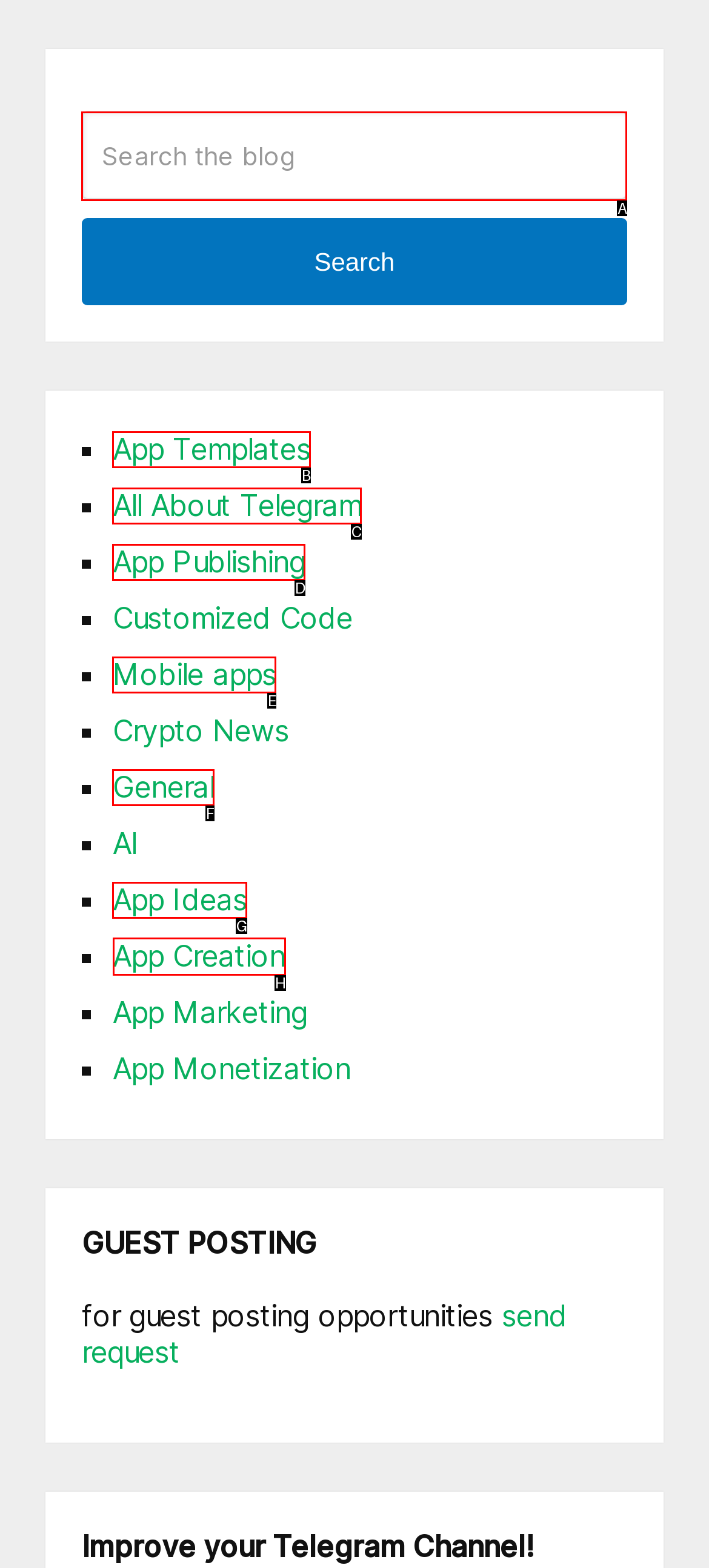Specify which UI element should be clicked to accomplish the task: Learn about App Creation. Answer with the letter of the correct choice.

H